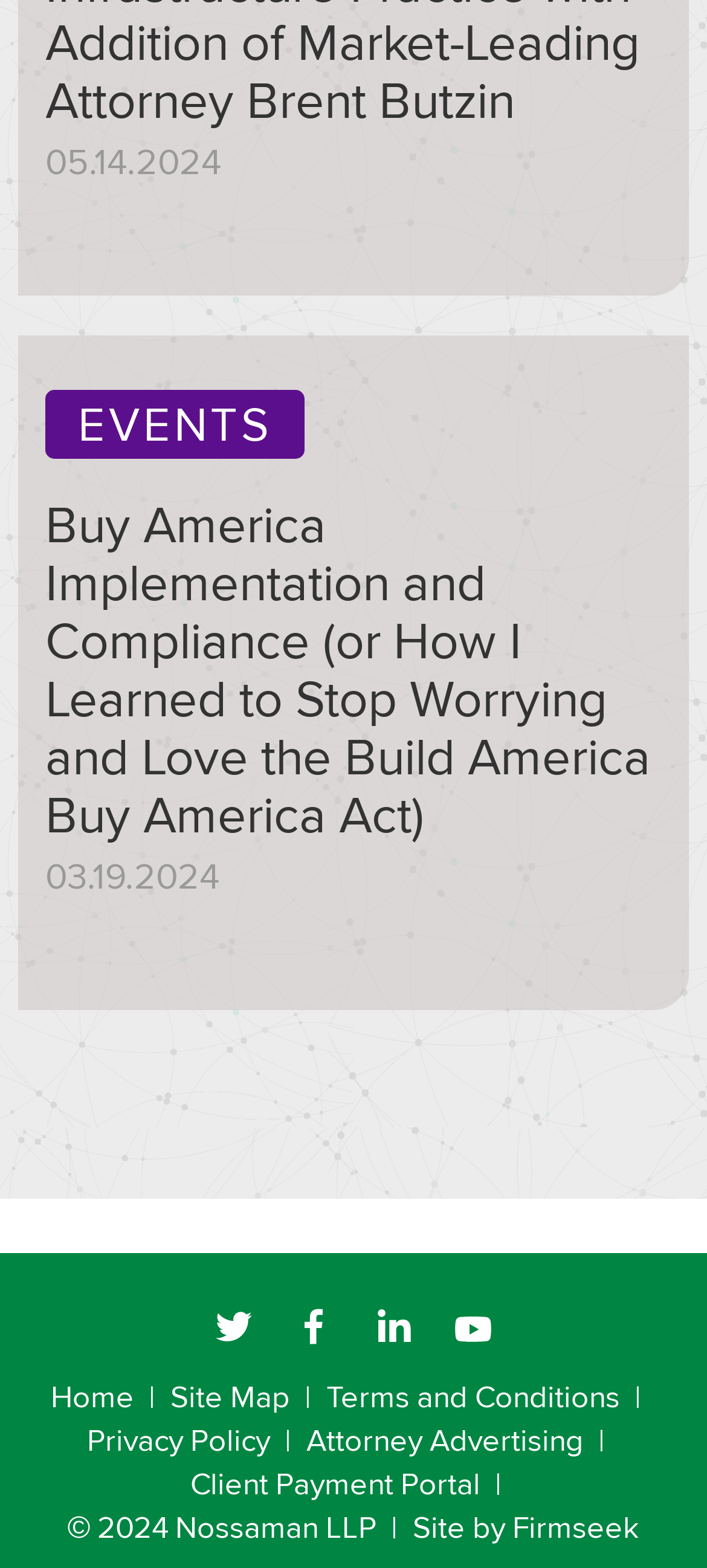Locate the bounding box coordinates of the area you need to click to fulfill this instruction: 'Click on EVENTS Buy America Implementation and Compliance'. The coordinates must be in the form of four float numbers ranging from 0 to 1: [left, top, right, bottom].

[0.026, 0.214, 0.974, 0.644]